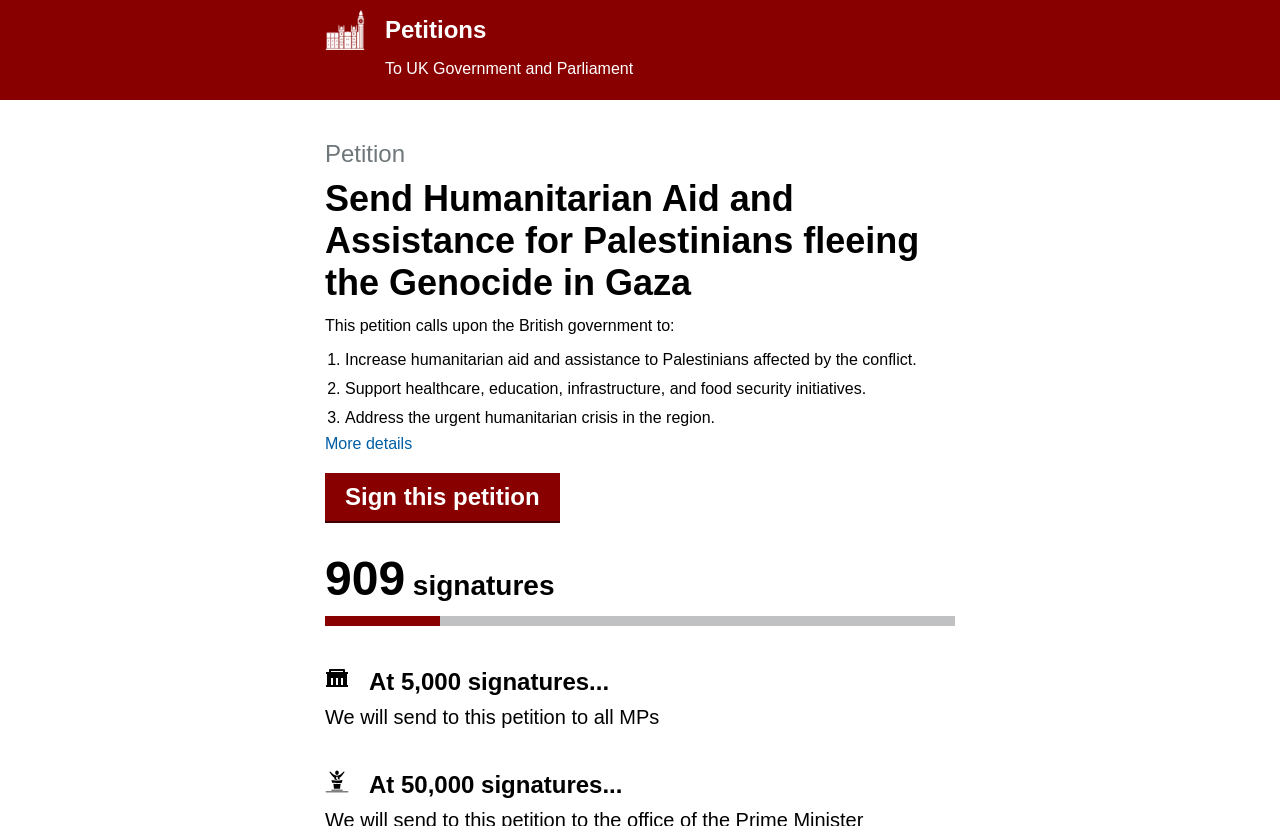Please find the bounding box for the UI element described by: "Sign this petition".

[0.254, 0.573, 0.437, 0.631]